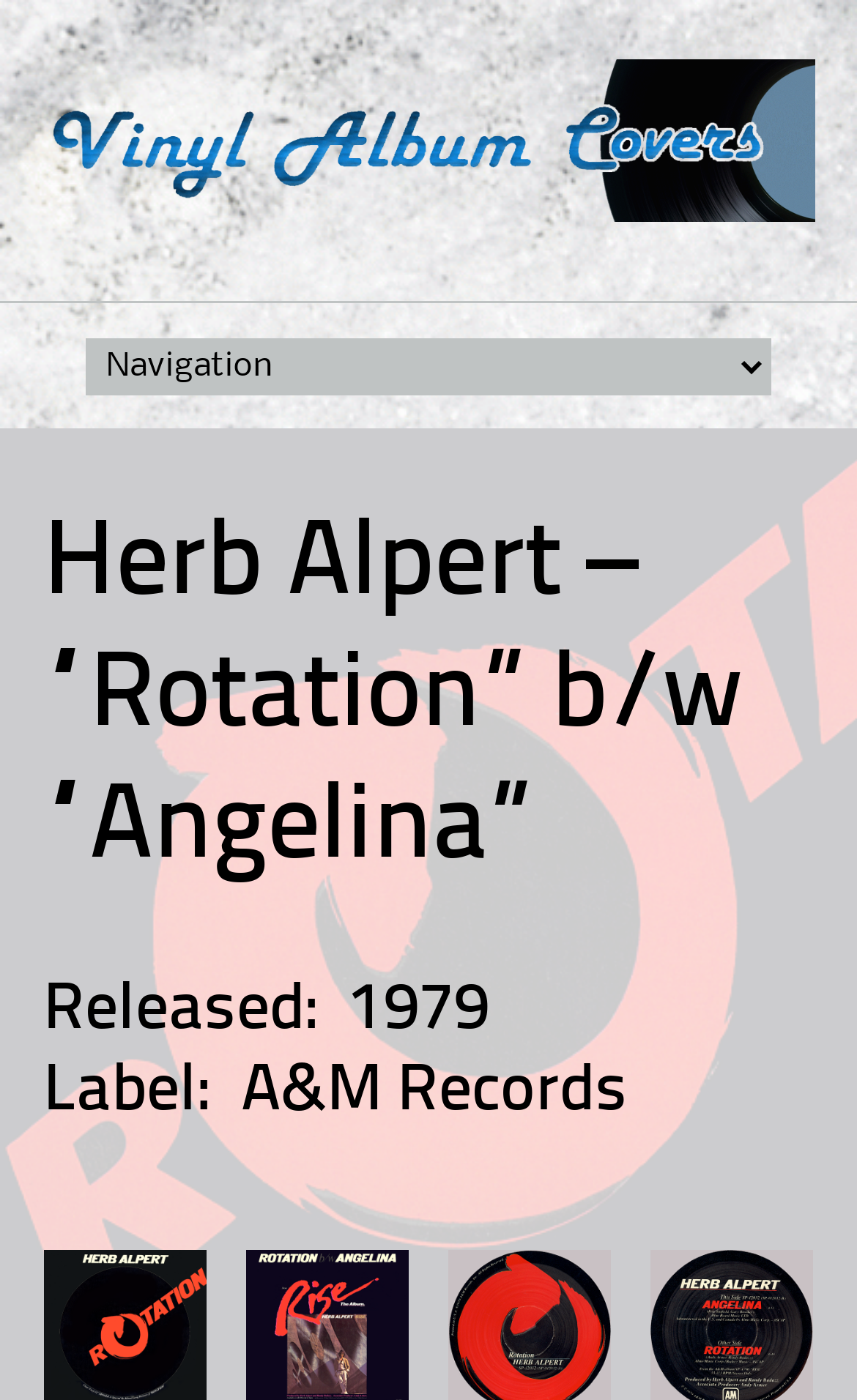Elaborate on the webpage's design and content in a detailed caption.

The webpage is about Herb Alpert's vinyl album "Rotation" b/w "Angelina". At the top-left corner, there is a link, and next to it, there is an image that spans almost the entire width of the page. Below the image, there is a "Skip to content" link. 

To the right of the "Skip to content" link, there is a combobox that takes up most of the width of the page. The combobox has a dropdown menu that is currently not expanded. 

Below the combobox, there are two headings. The first heading displays the title of the album, "Herb Alpert – “Rotation” b/w “Angelina”", and the second heading provides more information about the album, including the release year and label, "Released: 1979 Label: A&M Records".